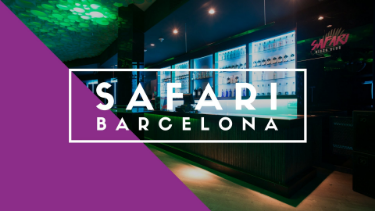Generate an in-depth description of the image.

The image showcases the vibrant ambiance of Safari Disco Club in Barcelona, an iconic gay nightclub known for its lively atmosphere. The bar is illuminated with blue lights, enhancing the club's energetic vibe, while shelves stocked with various bottles hint at the extensive drink offerings. Prominently featured in the foreground is the club's name, "SAFARI BARCELONA," styled in bold, modern typography. The nightlife spirit of Barcelona is encapsulated in this image, inviting patrons to experience the fun and excitement that the club promises.